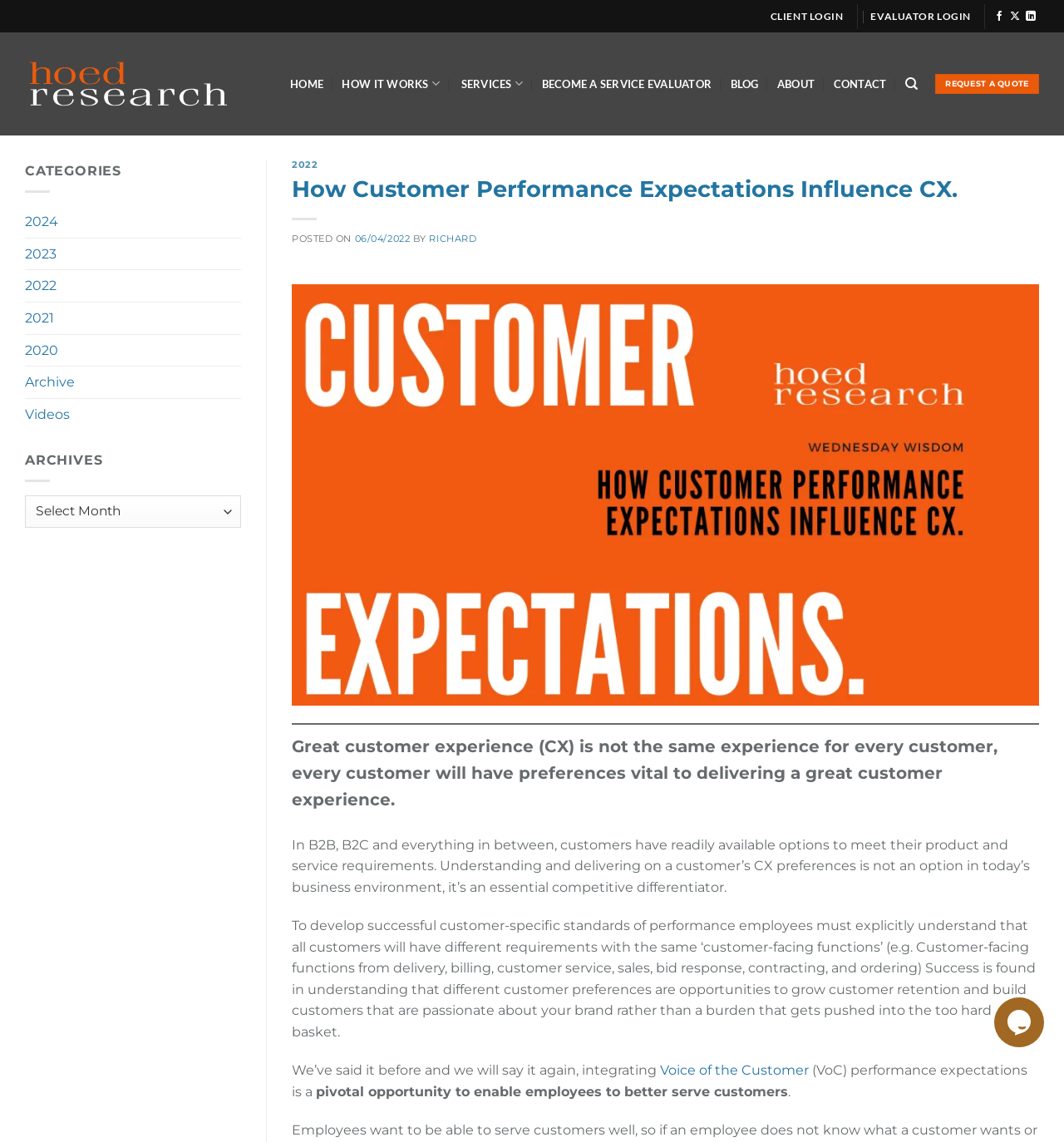Generate the text content of the main headline of the webpage.

How Customer Performance Expectations Influence CX.